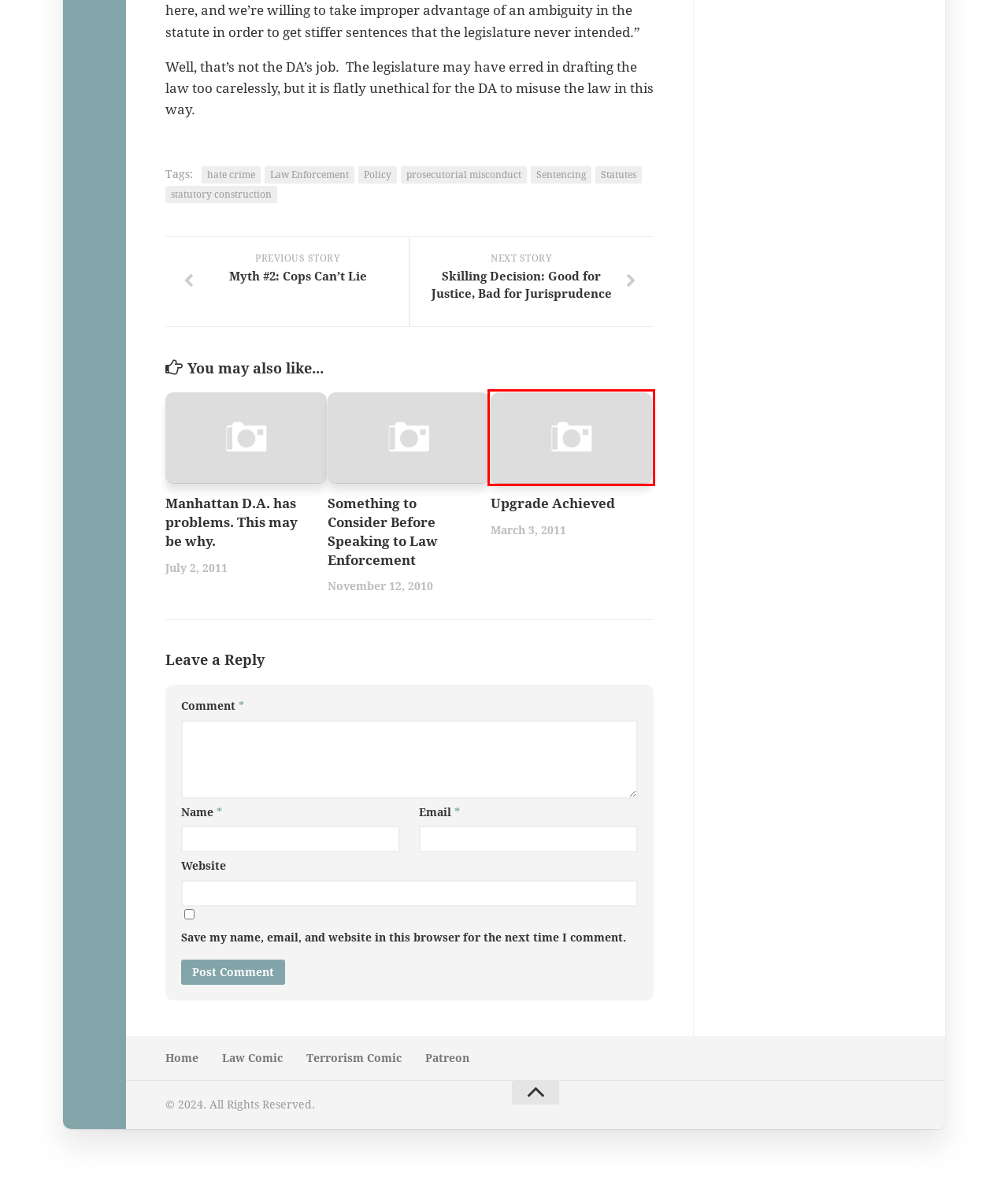You have a screenshot of a webpage where a red bounding box highlights a specific UI element. Identify the description that best matches the resulting webpage after the highlighted element is clicked. The choices are:
A. prosecutorial misconduct -
B. Myth #2: Cops Can’t Lie -
C. Statutes -
D. Upgrade Achieved -
E. Skilling Decision: Good for Justice, Bad for Jurisprudence -
F. Something to Consider Before Speaking to Law Enforcement -
G. Sentencing -
H. Manhattan D.A. has problems. This may be why. -

D